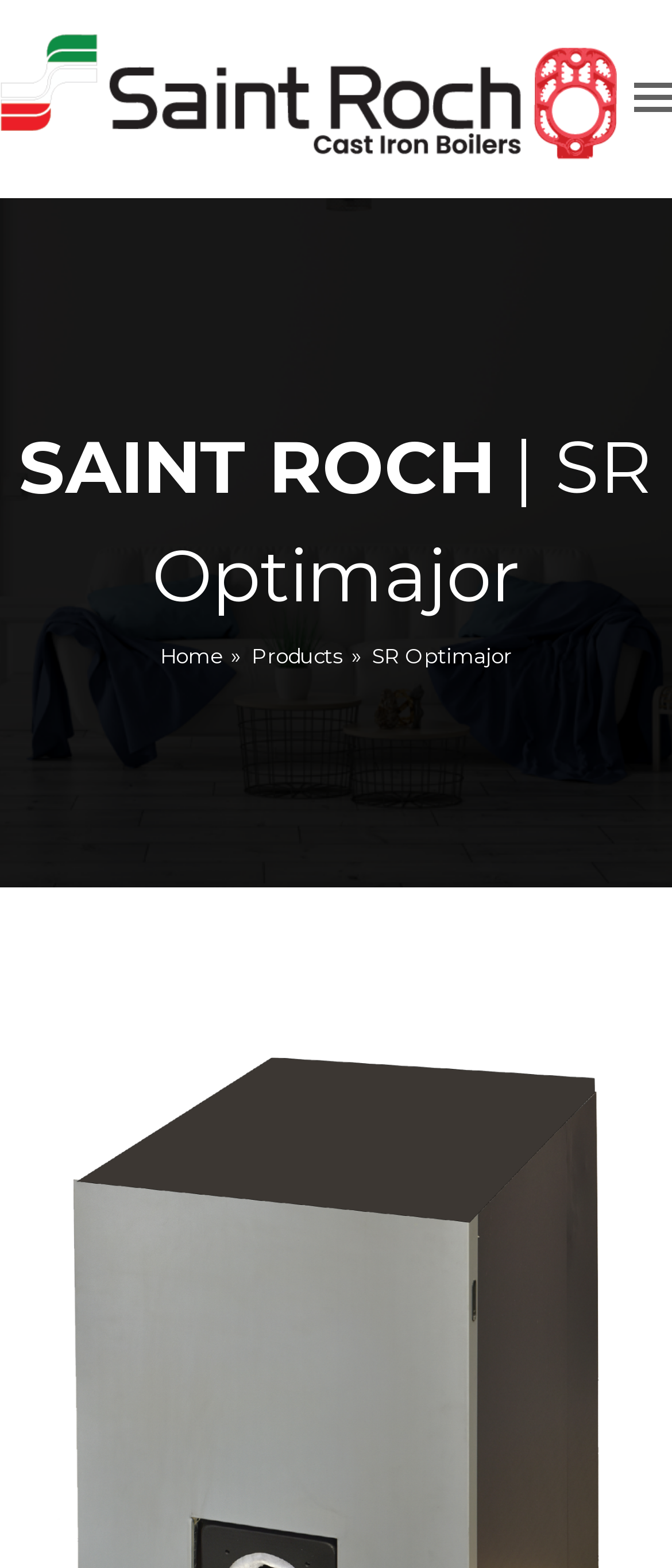How many navigation items are there?
Based on the visual details in the image, please answer the question thoroughly.

The navigation menu contains four items: 'Home', '»', 'Products', and 'SR Optimajor'. These items are listed horizontally and are part of the navigation menu.